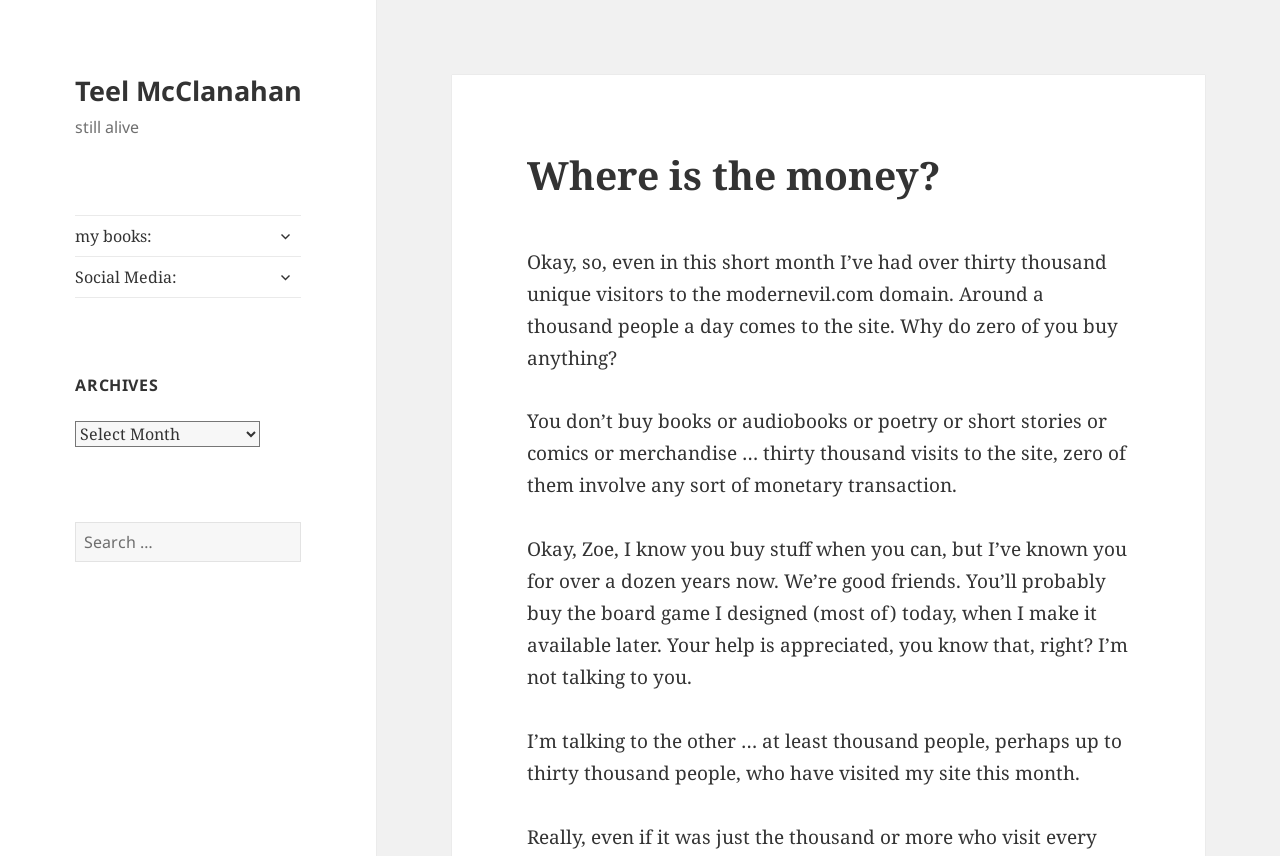Answer the following query concisely with a single word or phrase:
What is the author's relationship with Zoe?

They are friends